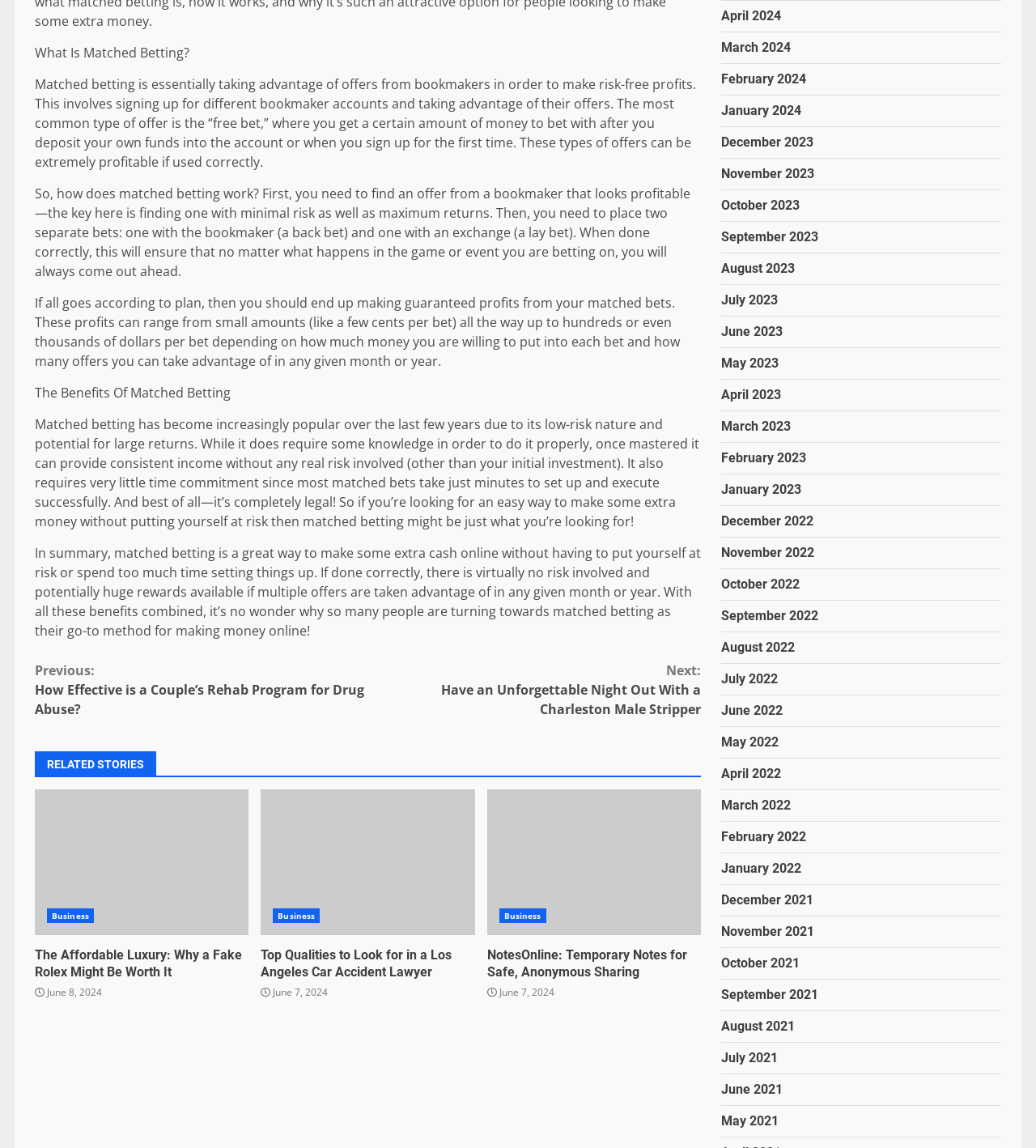Predict the bounding box of the UI element that fits this description: "September 2023".

[0.696, 0.2, 0.79, 0.213]